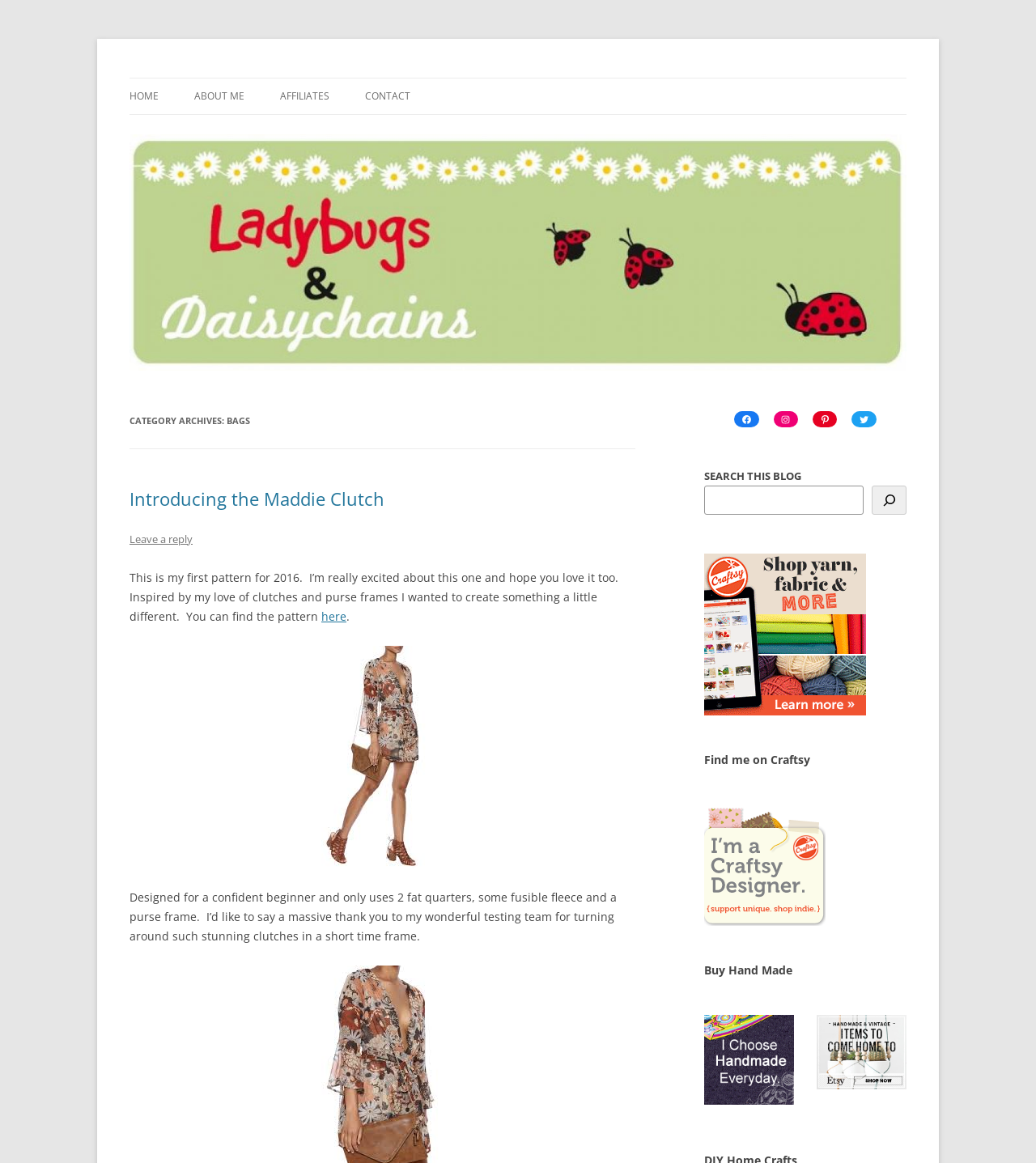Identify the webpage's primary heading and generate its text.

Ladybugs & Daisychains